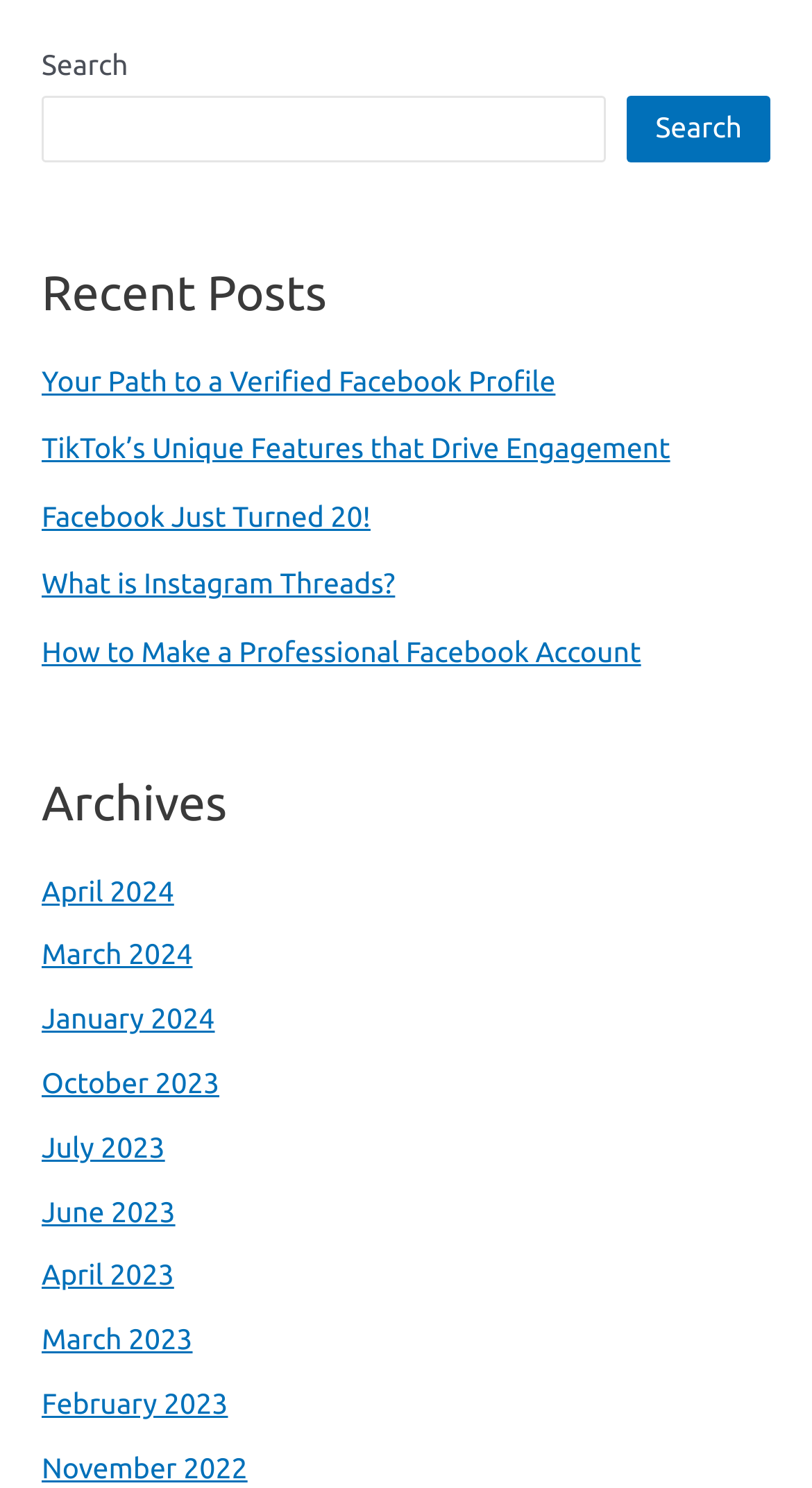Provide a short answer to the following question with just one word or phrase: What is the text on the button next to the search box?

Search